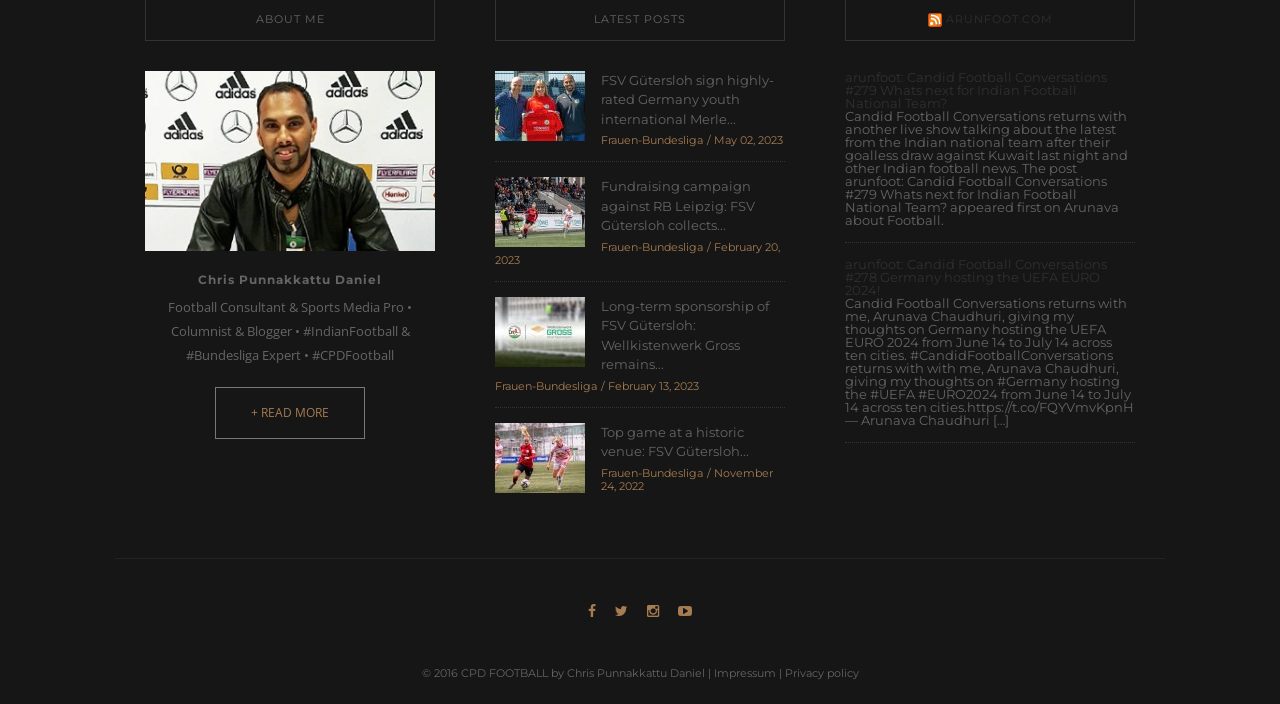Find the bounding box coordinates of the element I should click to carry out the following instruction: "Click on the RSS link".

[0.725, 0.017, 0.736, 0.037]